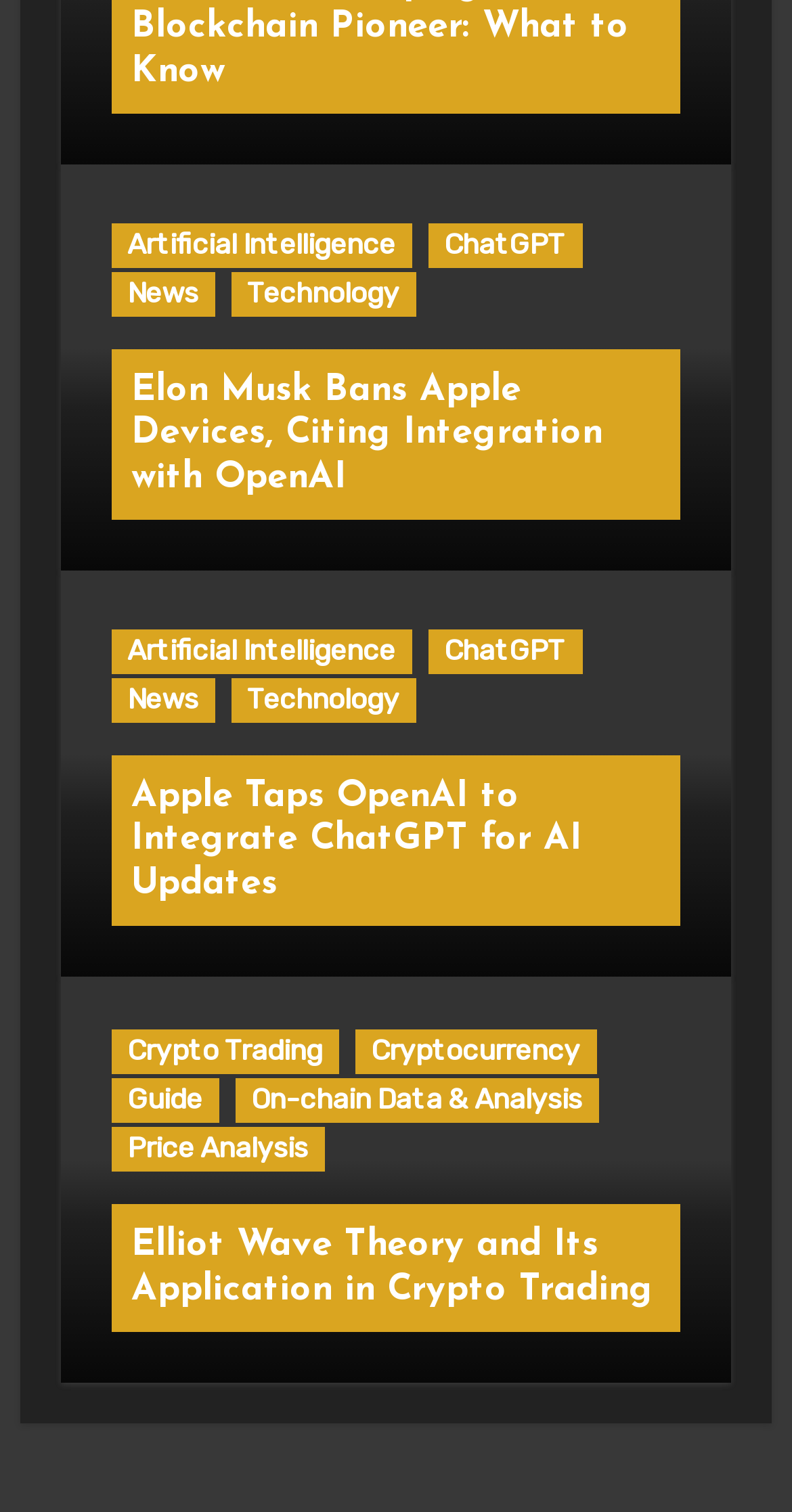Ascertain the bounding box coordinates for the UI element detailed here: "parent_node: Crypto Trading". The coordinates should be provided as [left, top, right, bottom] with each value being a float between 0 and 1.

[0.076, 0.646, 0.924, 0.915]